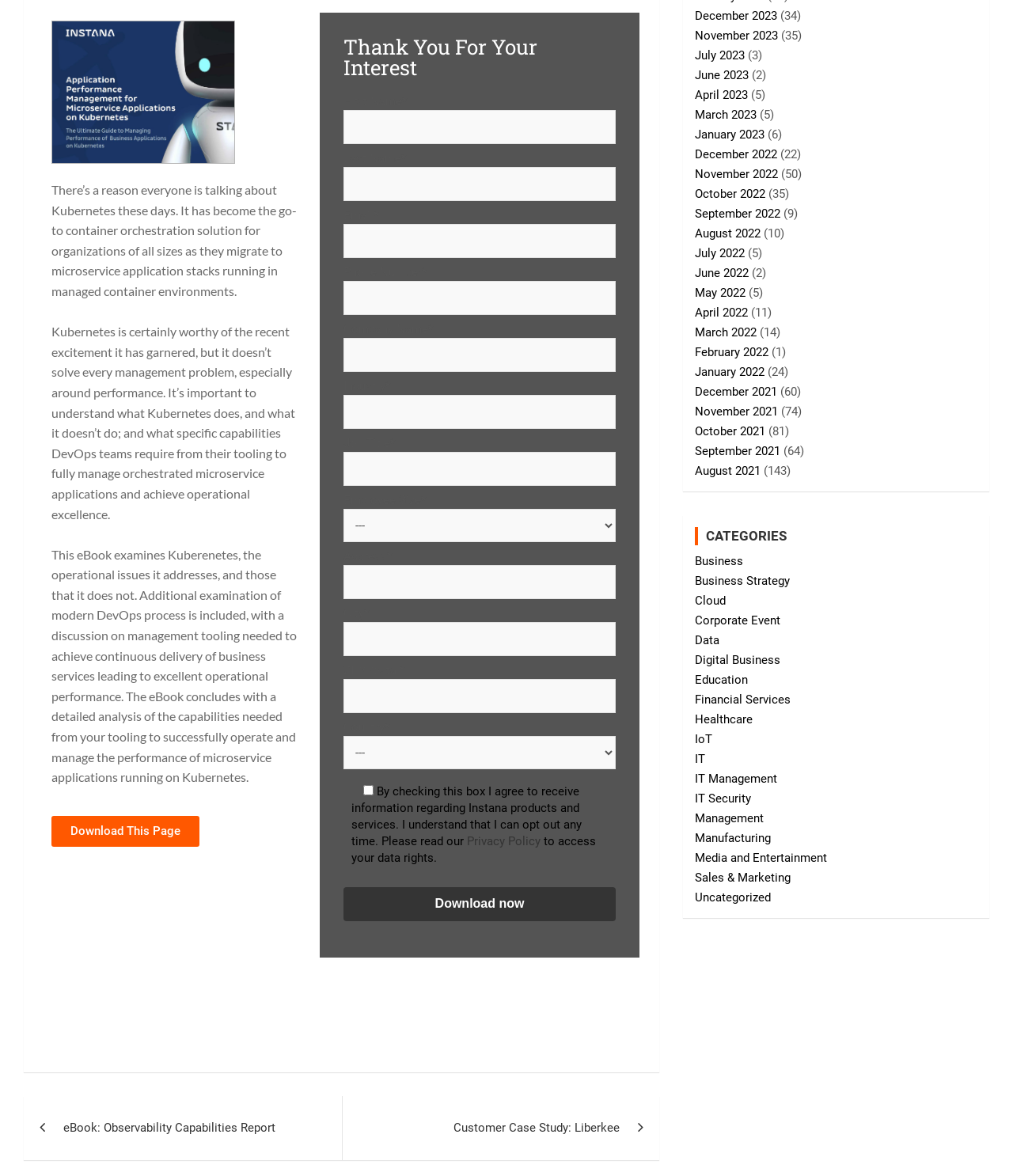Find the bounding box of the element with the following description: "July 2022". The coordinates must be four float numbers between 0 and 1, formatted as [left, top, right, bottom].

[0.686, 0.21, 0.735, 0.222]